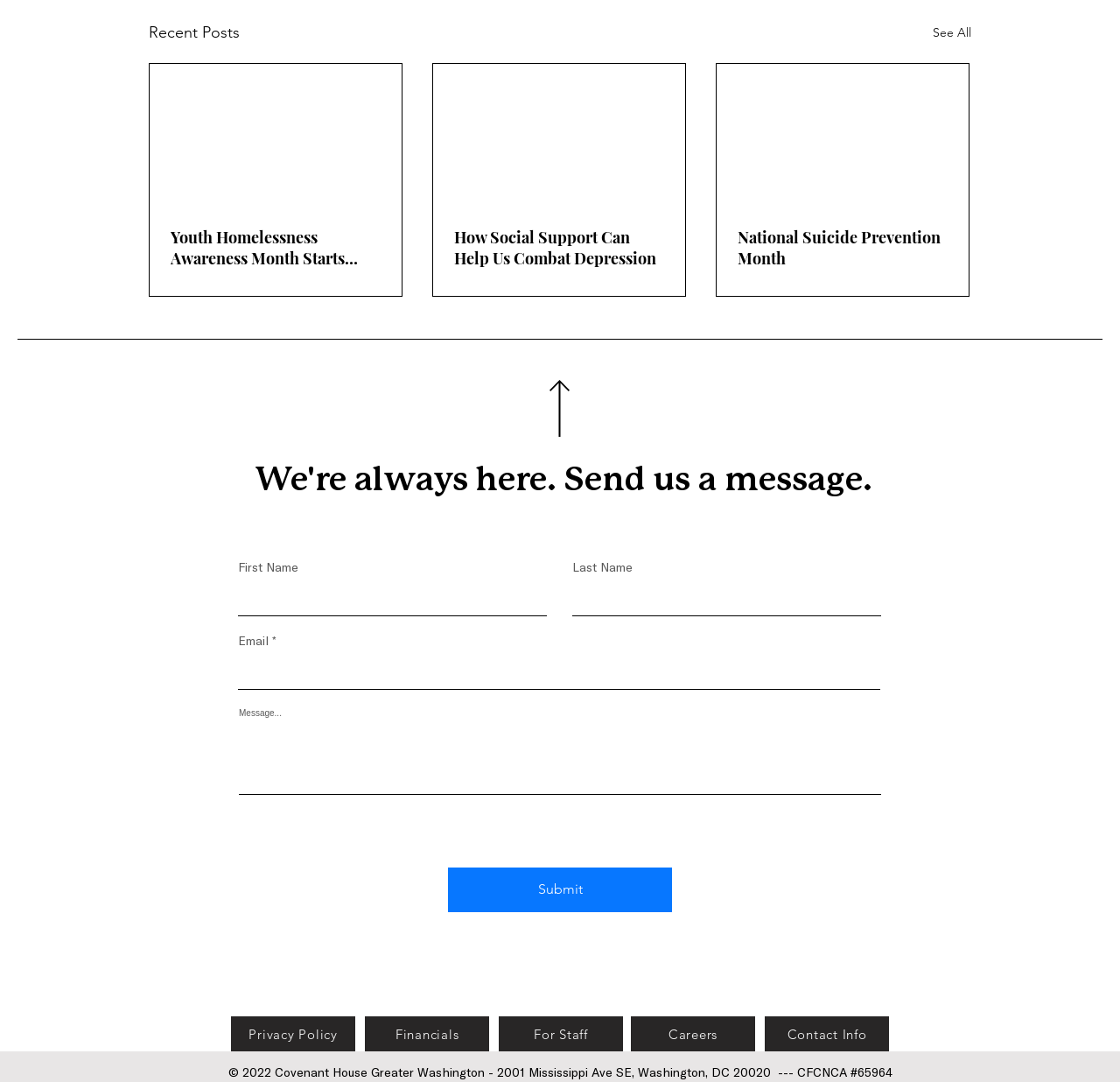Could you locate the bounding box coordinates for the section that should be clicked to accomplish this task: "Click on 'Submit' to send your message".

[0.4, 0.802, 0.6, 0.843]